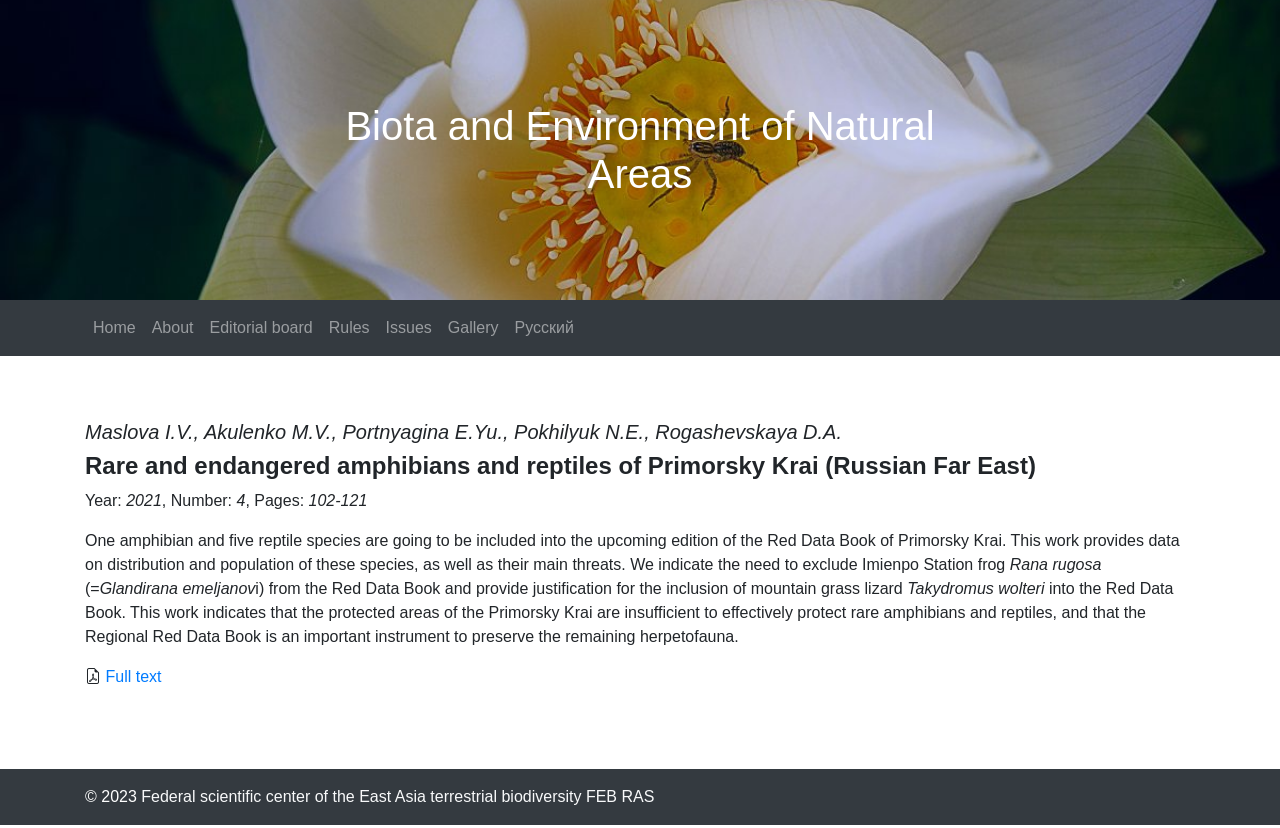Bounding box coordinates are specified in the format (top-left x, top-left y, bottom-right x, bottom-right y). All values are floating point numbers bounded between 0 and 1. Please provide the bounding box coordinate of the region this sentence describes: Rules

[0.251, 0.372, 0.295, 0.42]